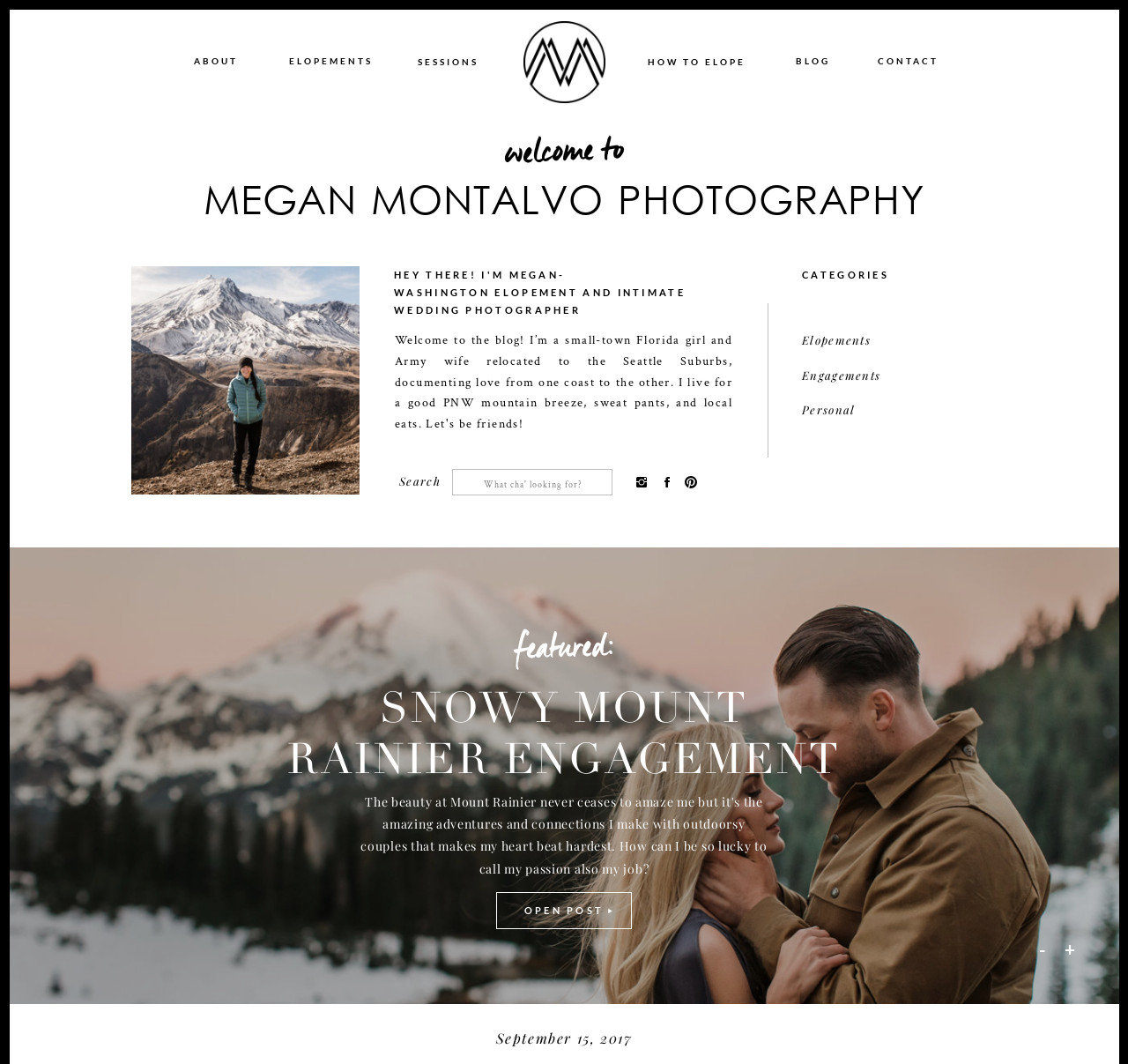What is the category of the post mentioned on the webpage?
Refer to the screenshot and respond with a concise word or phrase.

Engagements